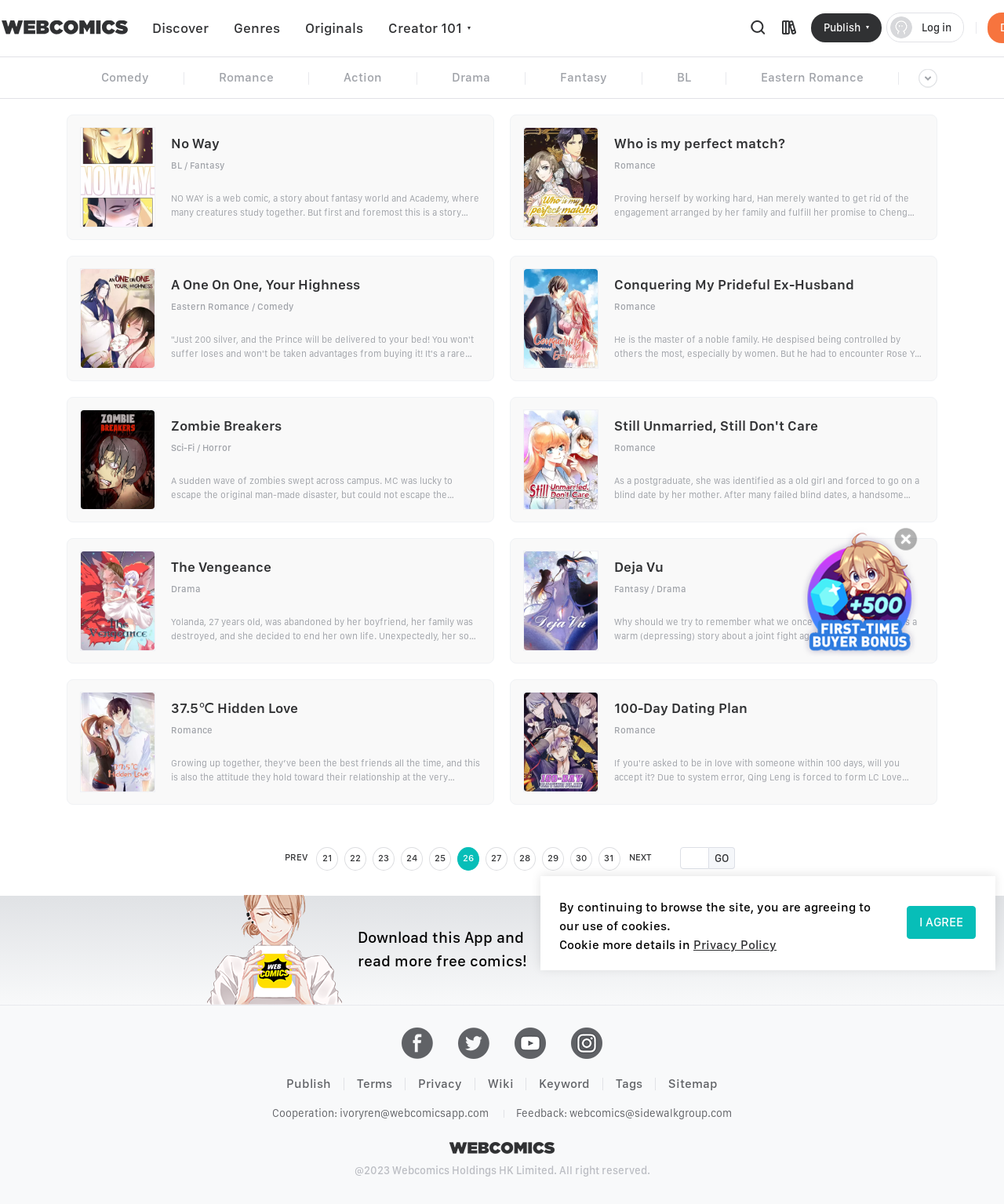What is the purpose of this website?
Look at the image and provide a short answer using one word or a phrase.

Read comics